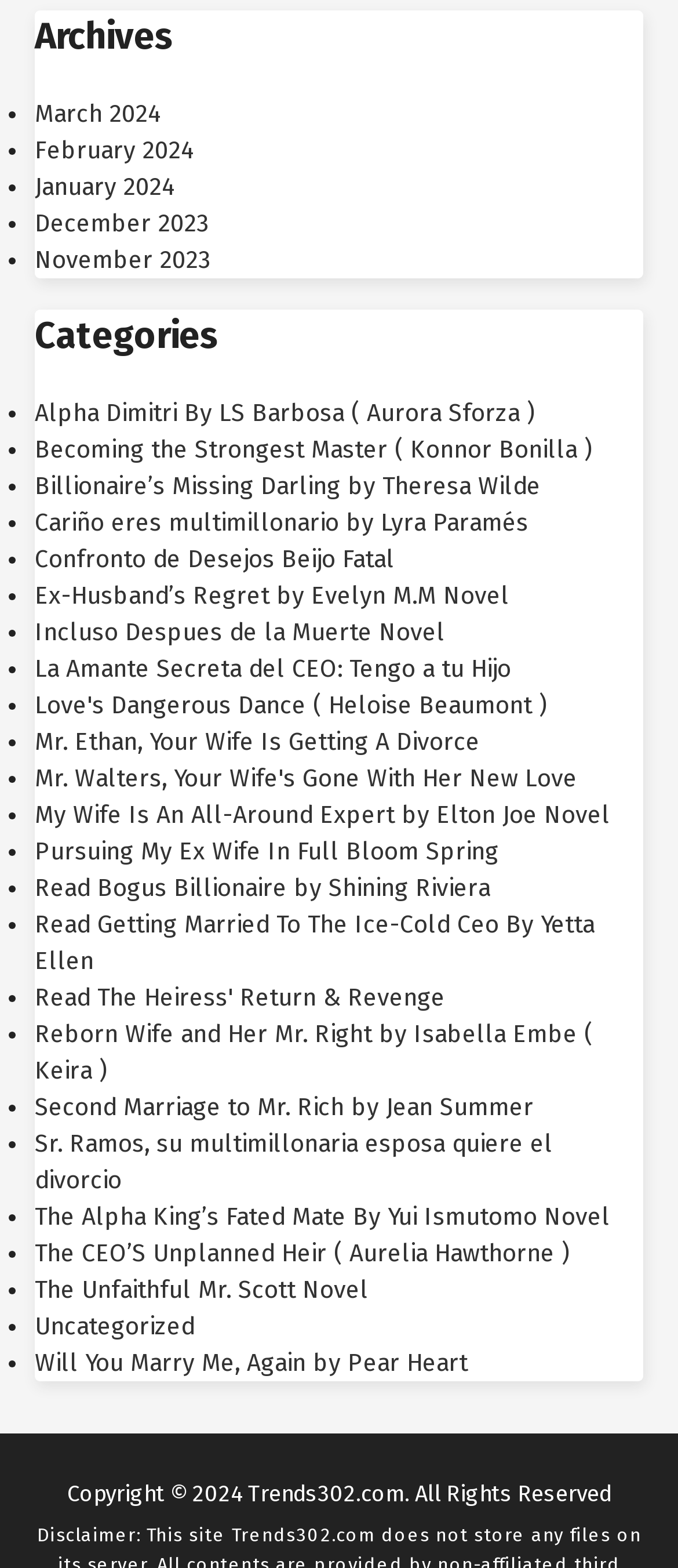What is the position of 'Uncategorized' in the list of categories?
Identify the answer in the screenshot and reply with a single word or phrase.

Last